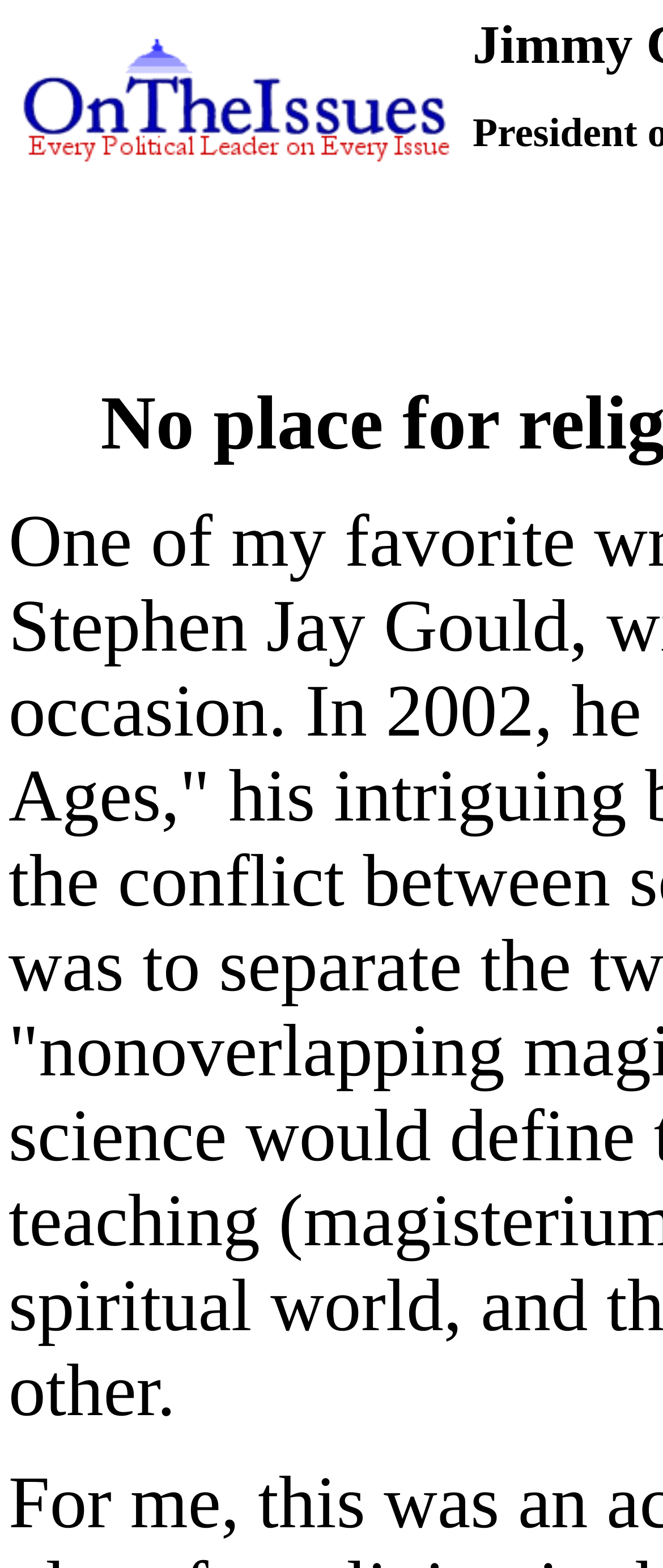Can you locate the main headline on this webpage and provide its text content?

Jimmy Carter on Education